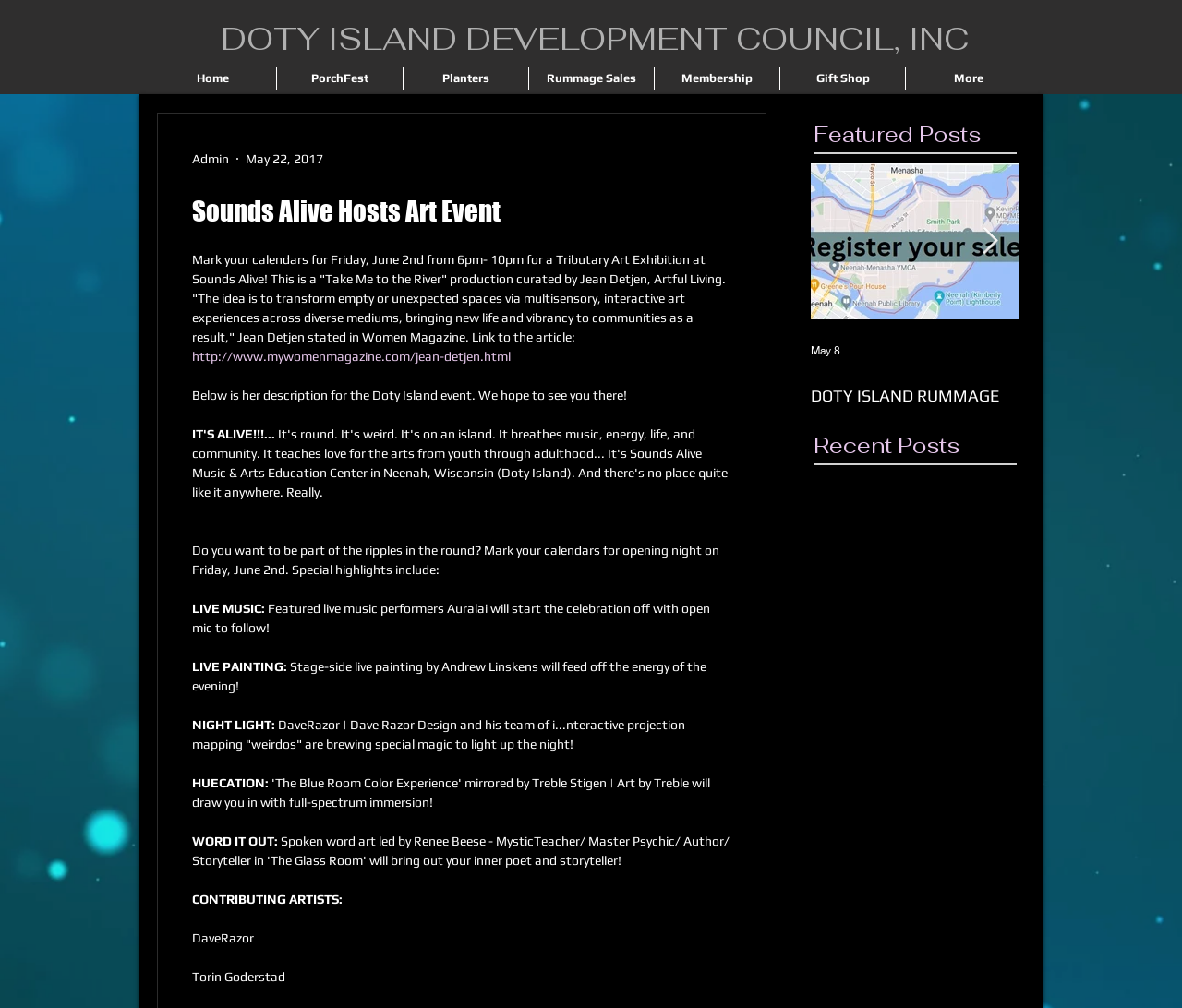Kindly determine the bounding box coordinates of the area that needs to be clicked to fulfill this instruction: "Read the article about Jean Detjen".

[0.162, 0.347, 0.432, 0.361]